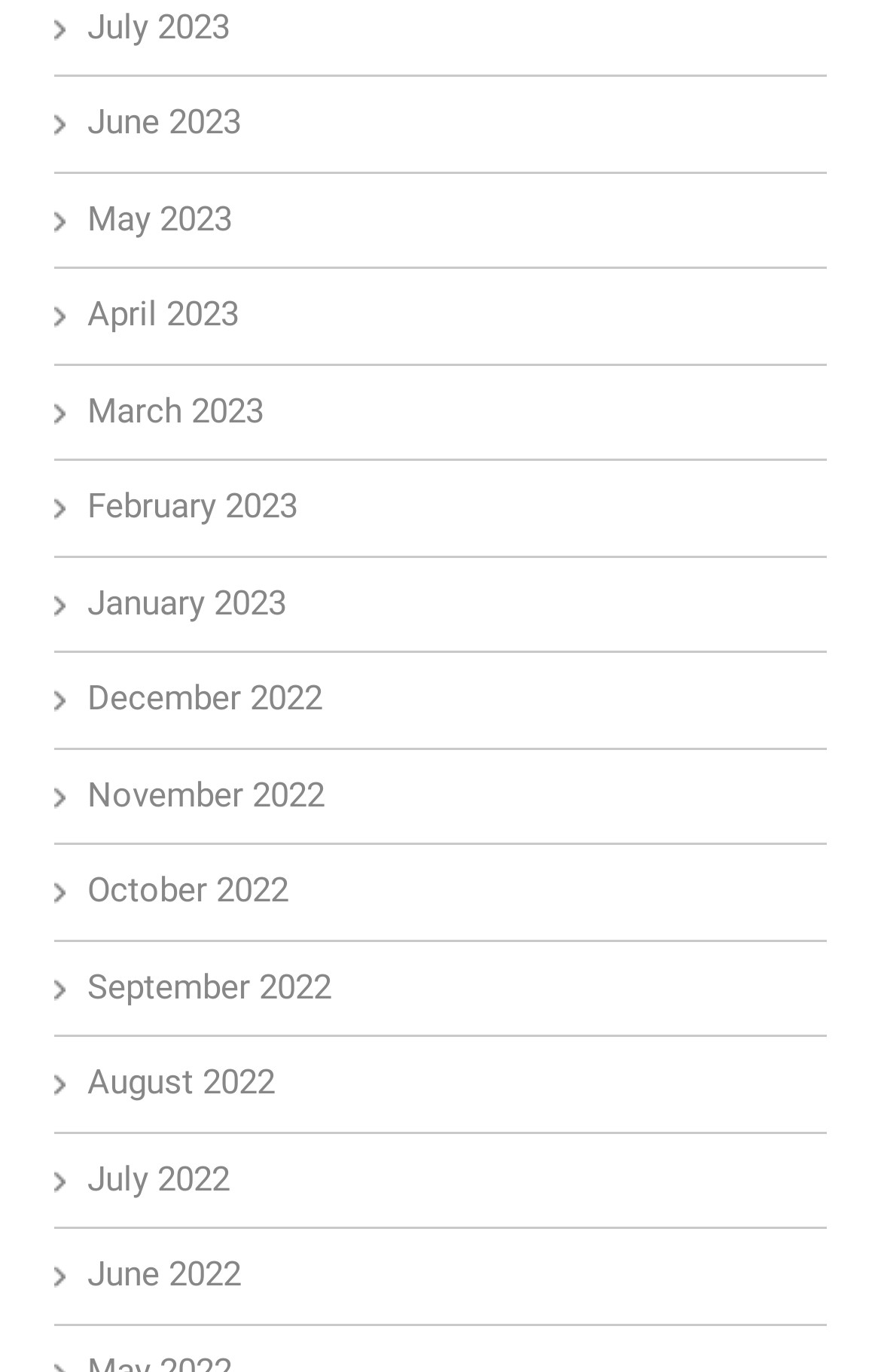How many links are there on the webpage?
Analyze the image and provide a thorough answer to the question.

I counted the number of links on the webpage, and there are 12 links, each representing a month from July 2023 to July 2022.